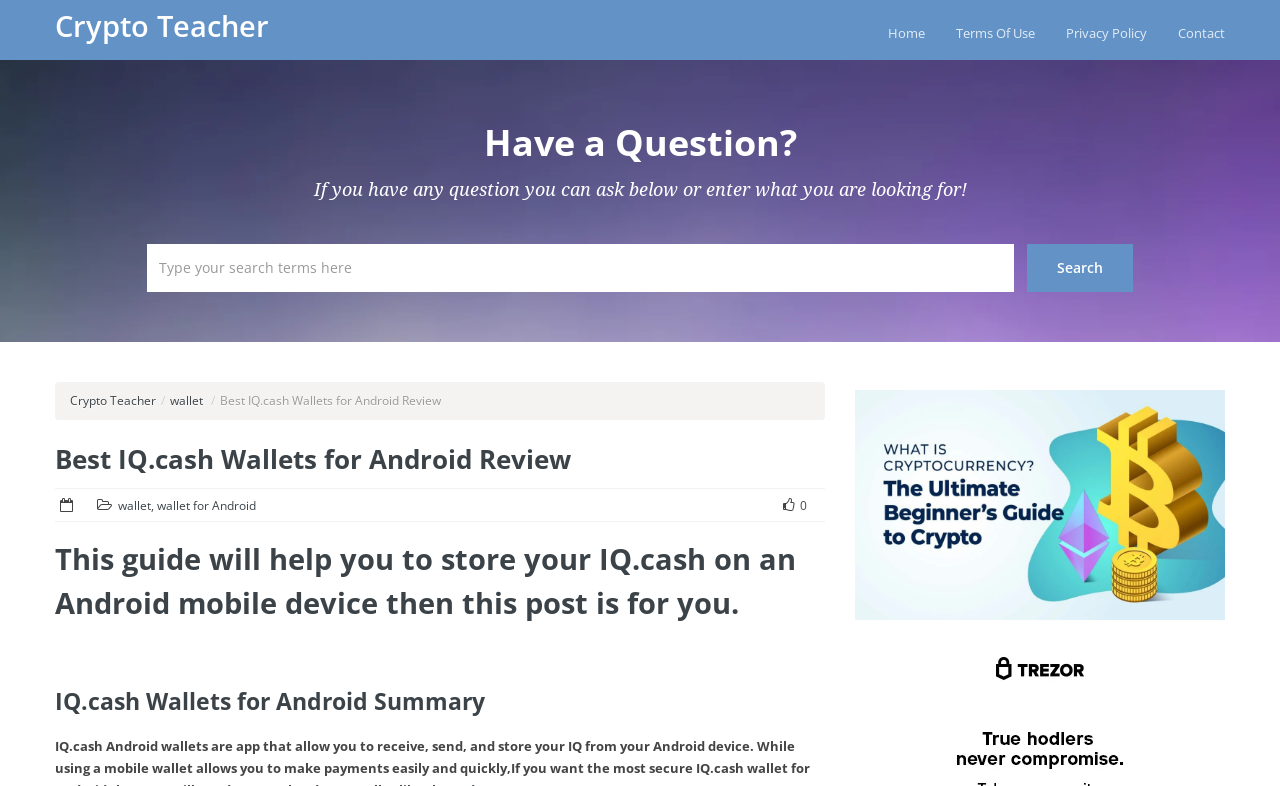Find the bounding box coordinates for the area that should be clicked to accomplish the instruction: "contact us".

[0.92, 0.031, 0.957, 0.053]